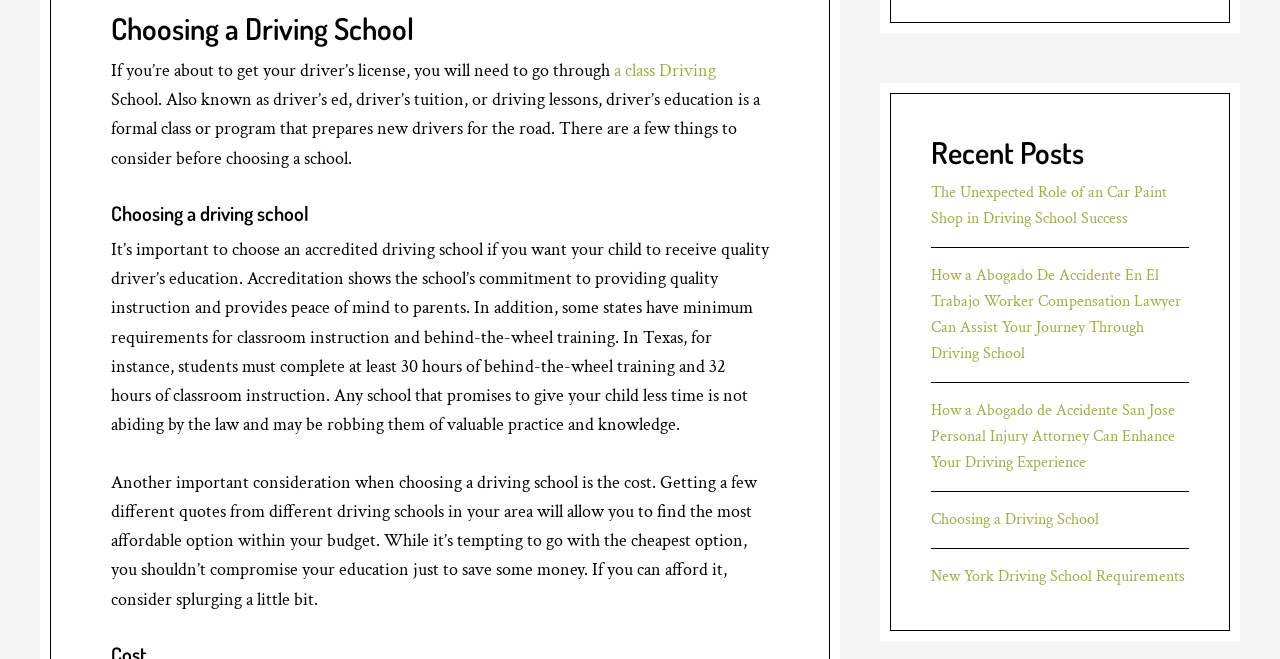Given the element description "a class Driving", identify the bounding box of the corresponding UI element.

[0.48, 0.089, 0.559, 0.124]